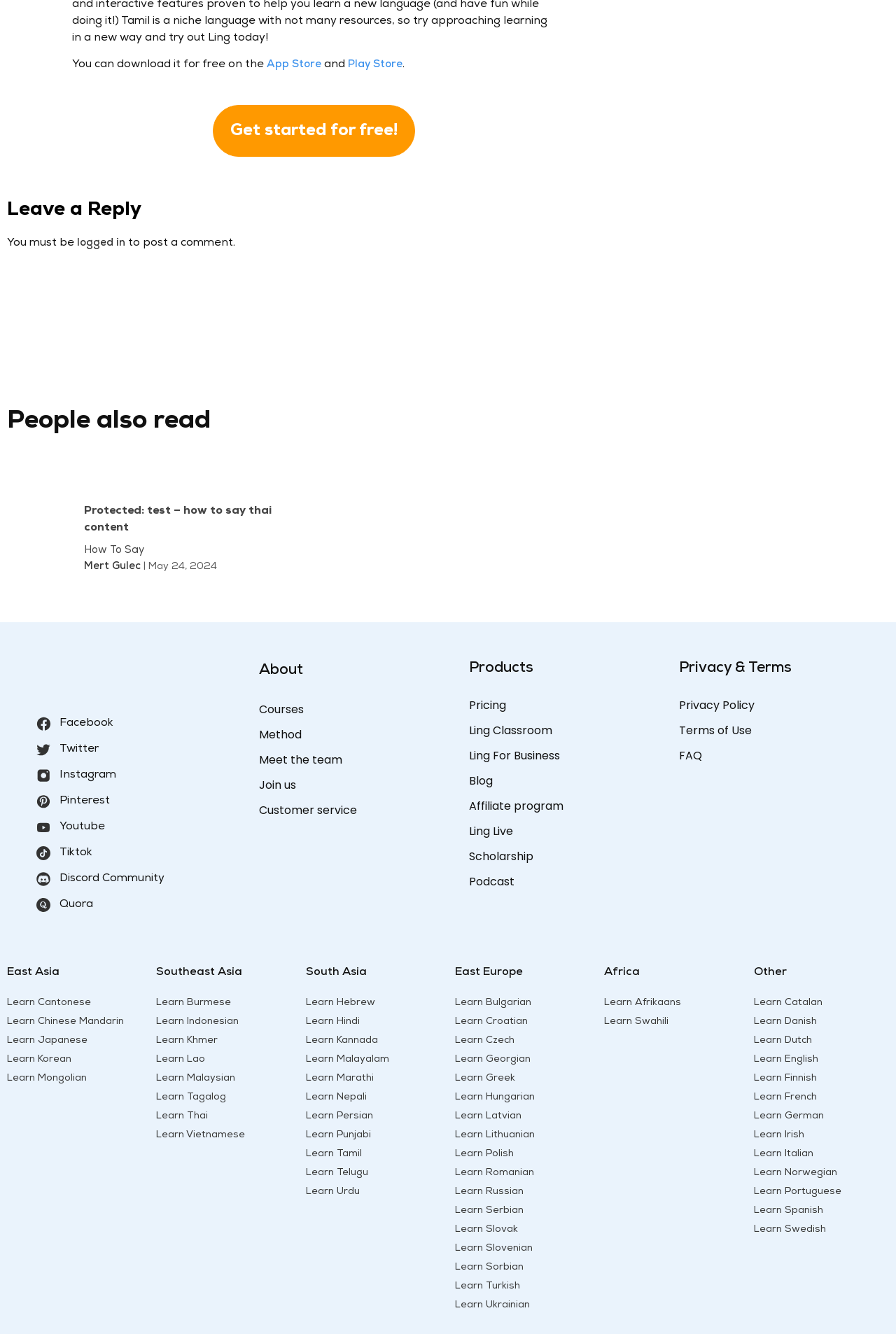Refer to the image and offer a detailed explanation in response to the question: What is required to post a comment?

The text 'You must be logged in to post a comment.' indicates that a user needs to be logged in to post a comment.